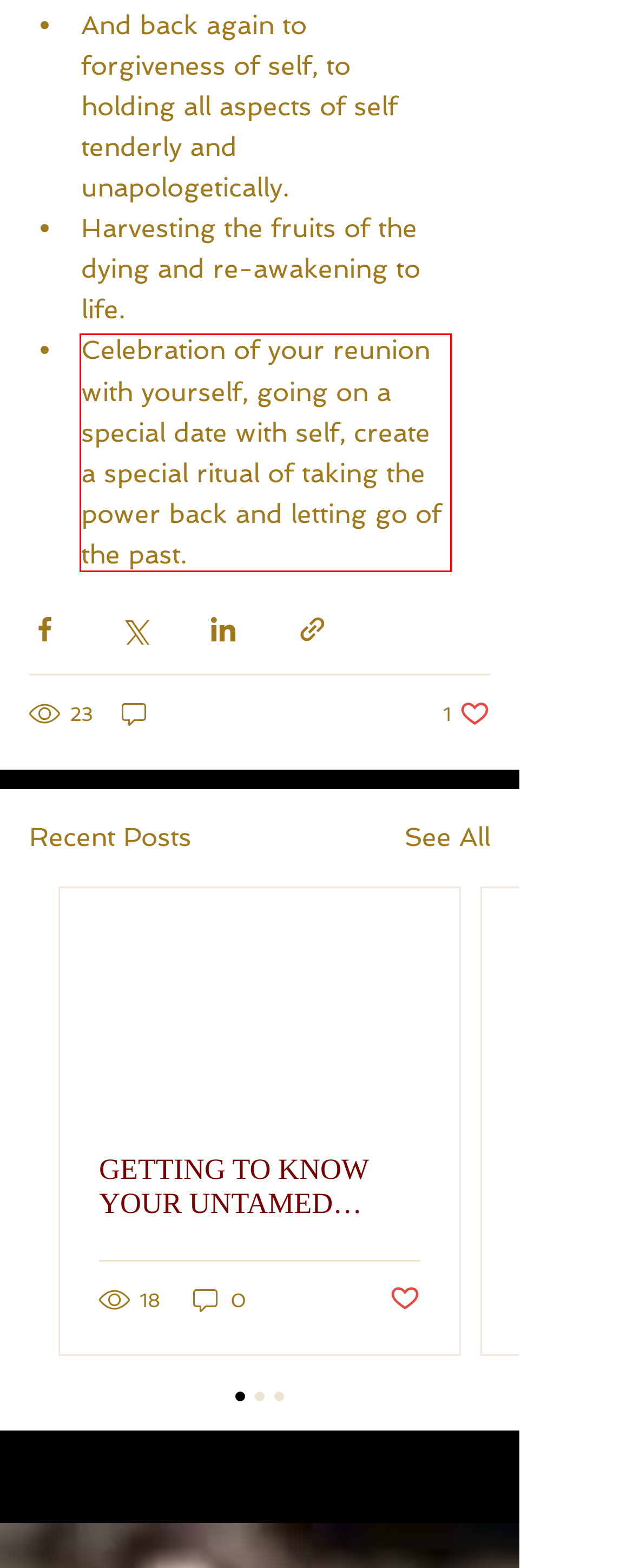Identify the text inside the red bounding box in the provided webpage screenshot and transcribe it.

Celebration of your reunion with yourself, going on a special date with self, create a special ritual of taking the power back and letting go of the past.